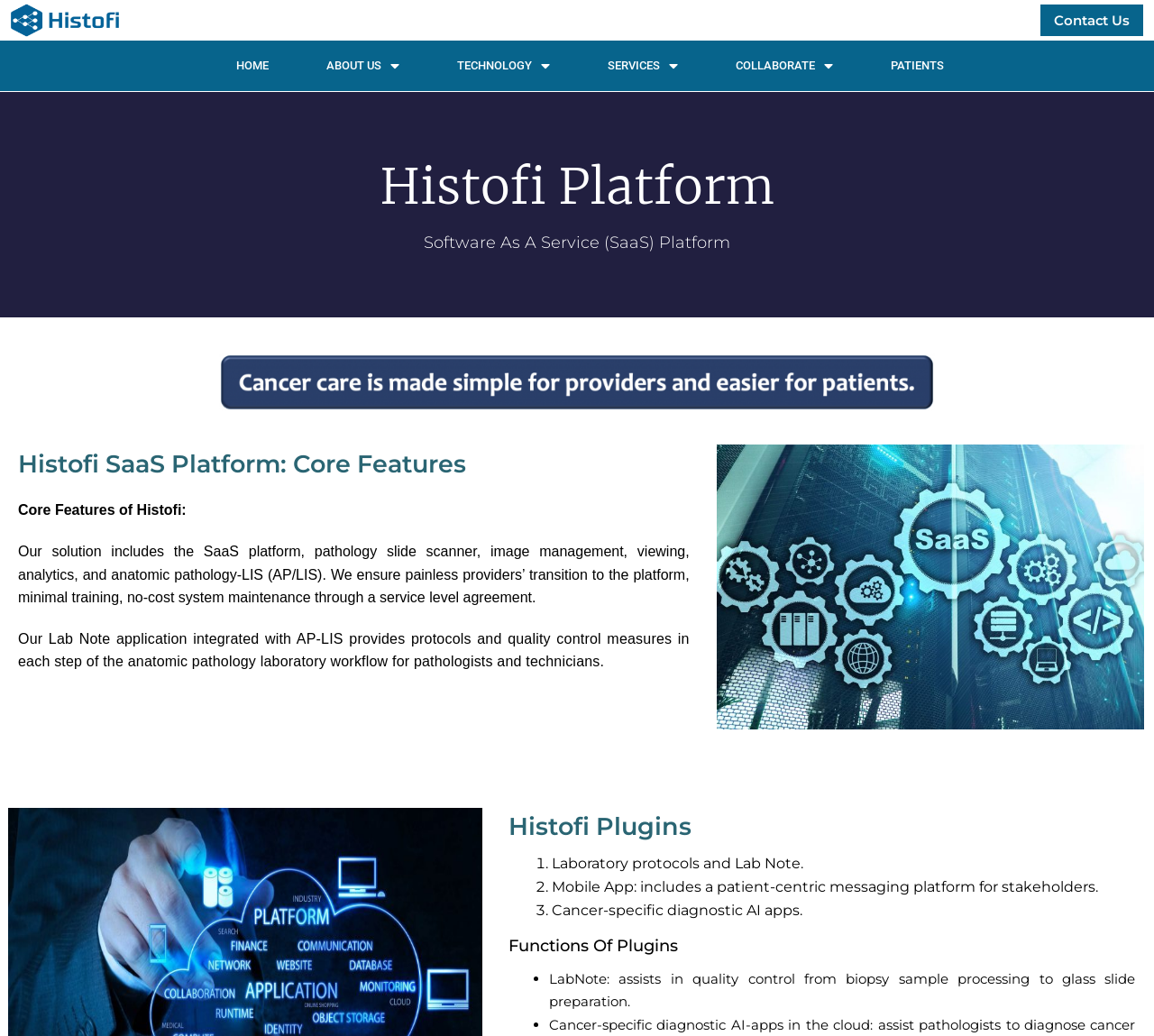From the element description Patients, predict the bounding box coordinates of the UI element. The coordinates must be specified in the format (top-left x, top-left y, bottom-right x, bottom-right y) and should be within the 0 to 1 range.

[0.747, 0.039, 0.843, 0.088]